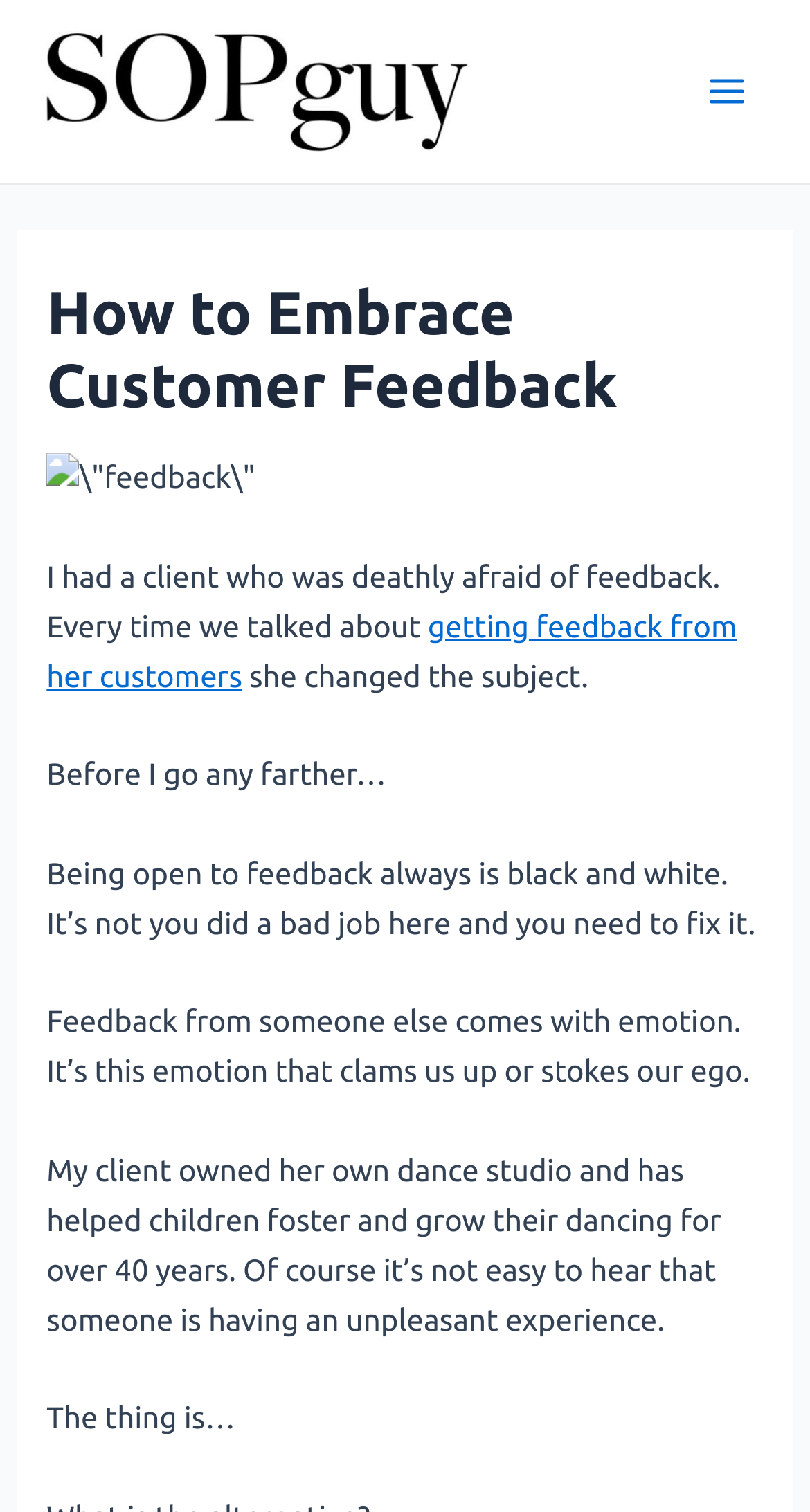How long has the client been helping children with dancing?
Give a single word or phrase as your answer by examining the image.

over 40 years